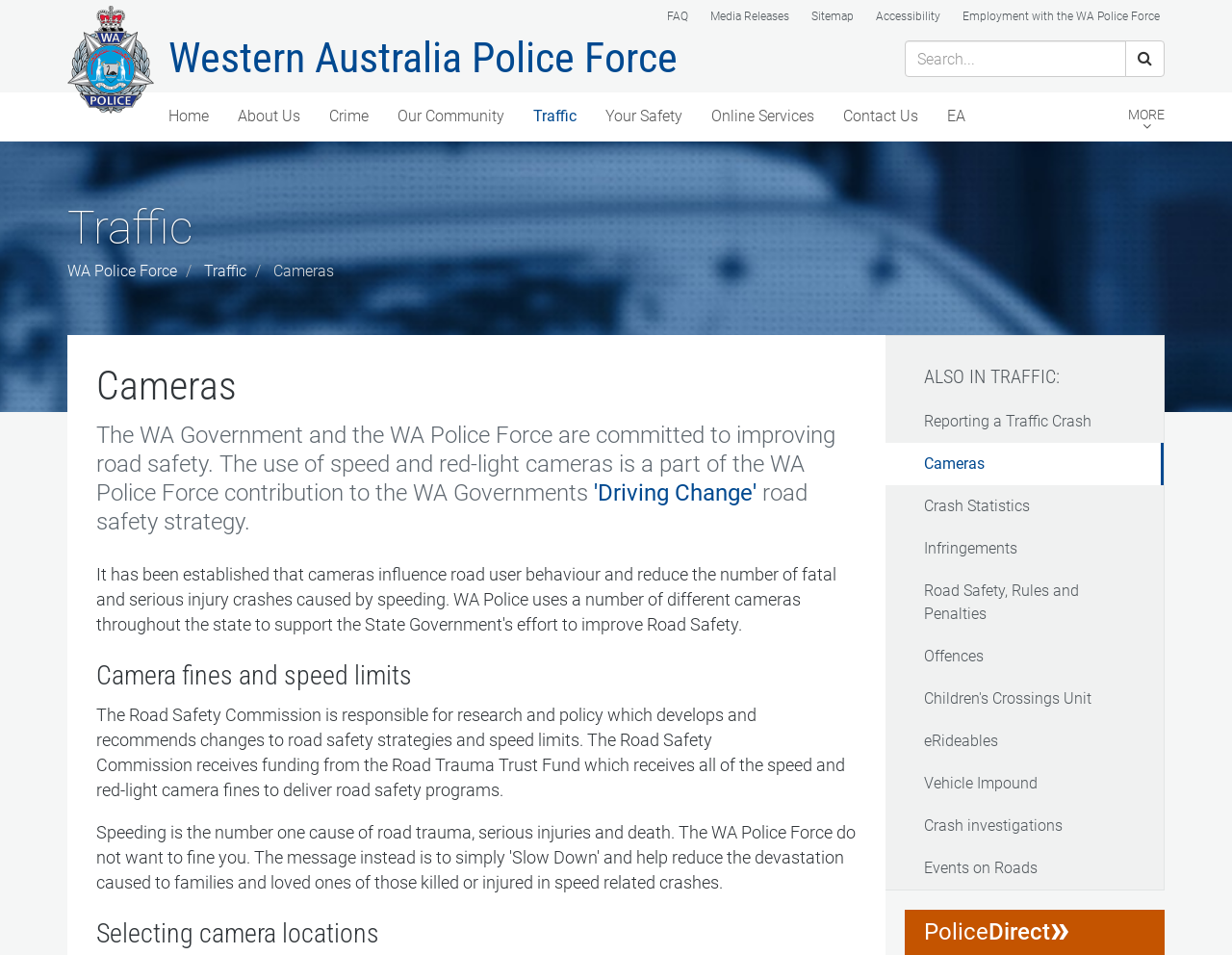Specify the bounding box coordinates for the region that must be clicked to perform the given instruction: "Search this site".

[0.734, 0.042, 0.945, 0.081]